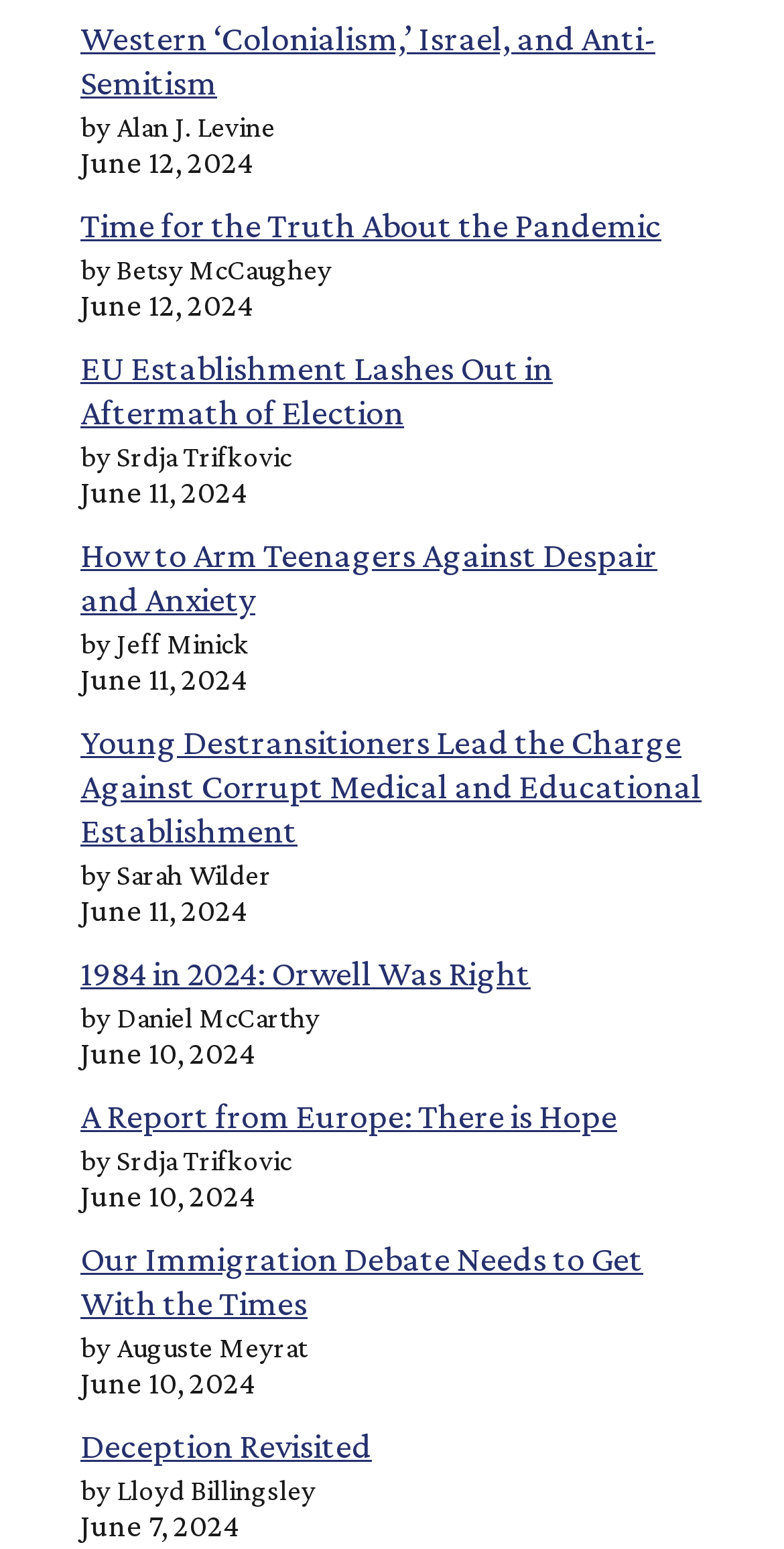Determine the bounding box coordinates of the clickable element necessary to fulfill the instruction: "Check out article by Srdja Trifkovic". Provide the coordinates as four float numbers within the 0 to 1 range, i.e., [left, top, right, bottom].

[0.103, 0.225, 0.705, 0.279]